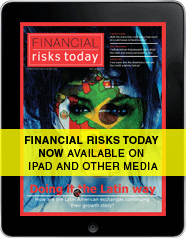Reply to the question with a brief word or phrase: What region is the magazine focused on?

Latin America